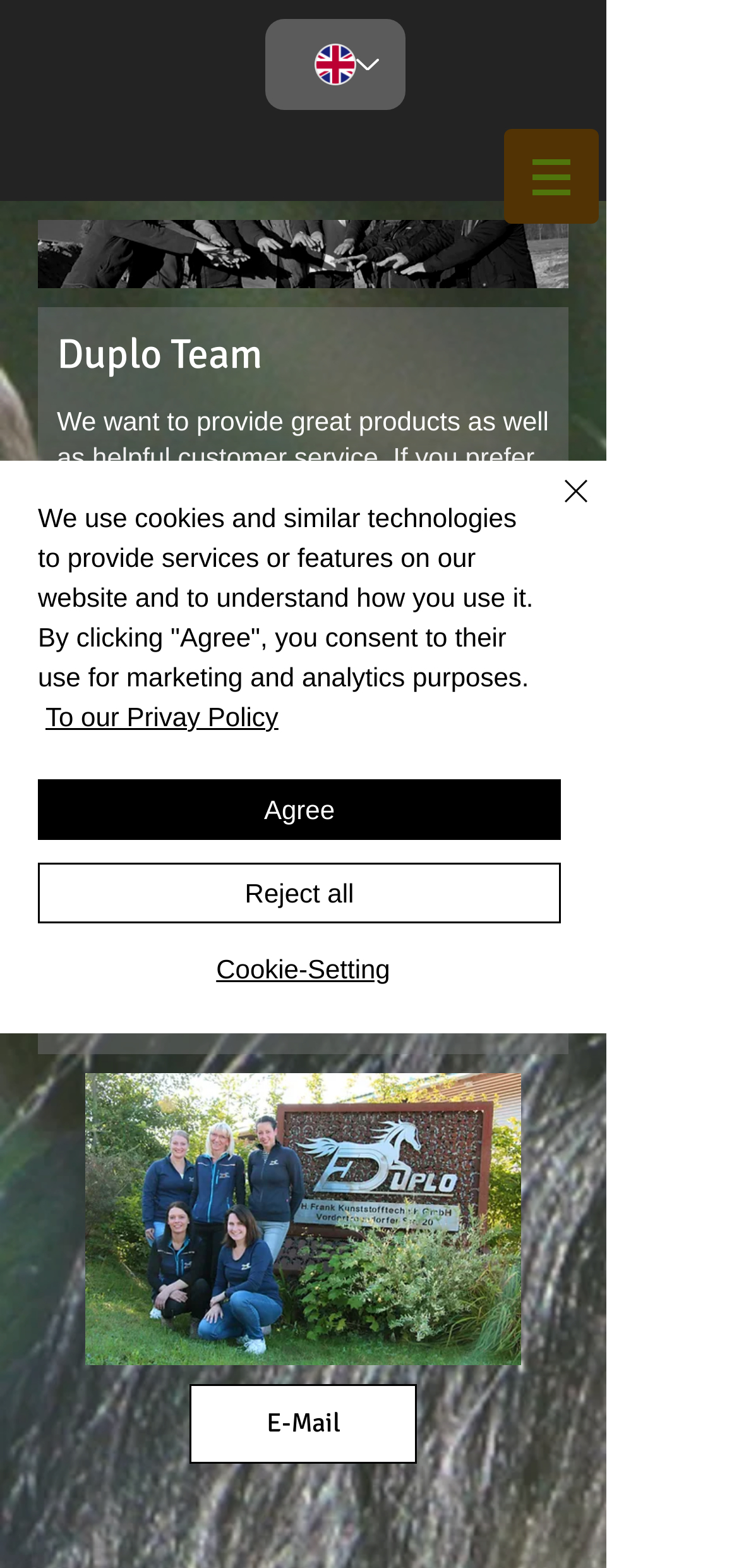Locate the bounding box coordinates of the element you need to click to accomplish the task described by this instruction: "Navigate to site".

[0.682, 0.082, 0.81, 0.143]